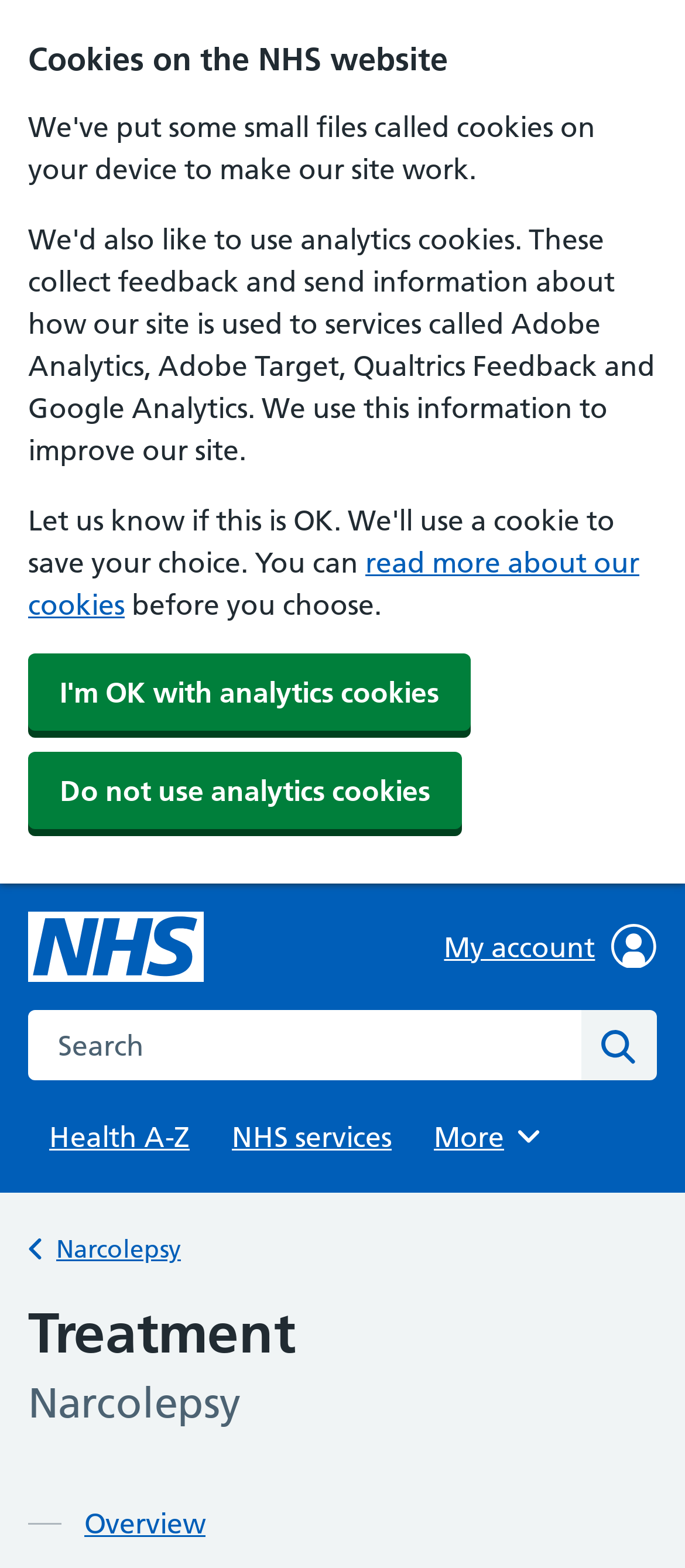Determine the bounding box coordinates of the clickable region to carry out the instruction: "Browse More".

[0.603, 0.689, 0.813, 0.761]